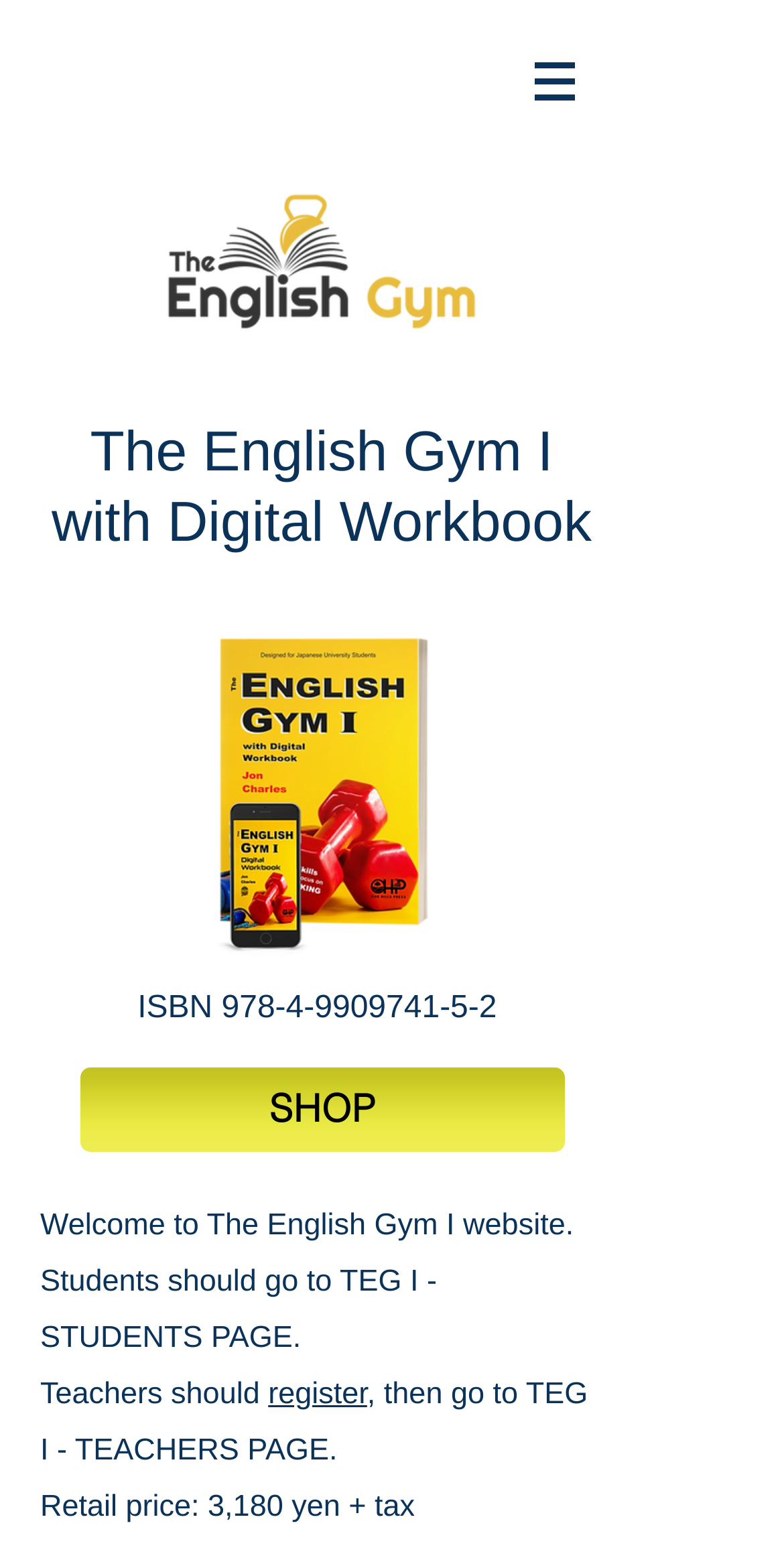Examine the image and give a thorough answer to the following question:
What is the price of the product?

The price of the product can be found in the static text element which says 'Retail price: 3,180 yen + tax'.